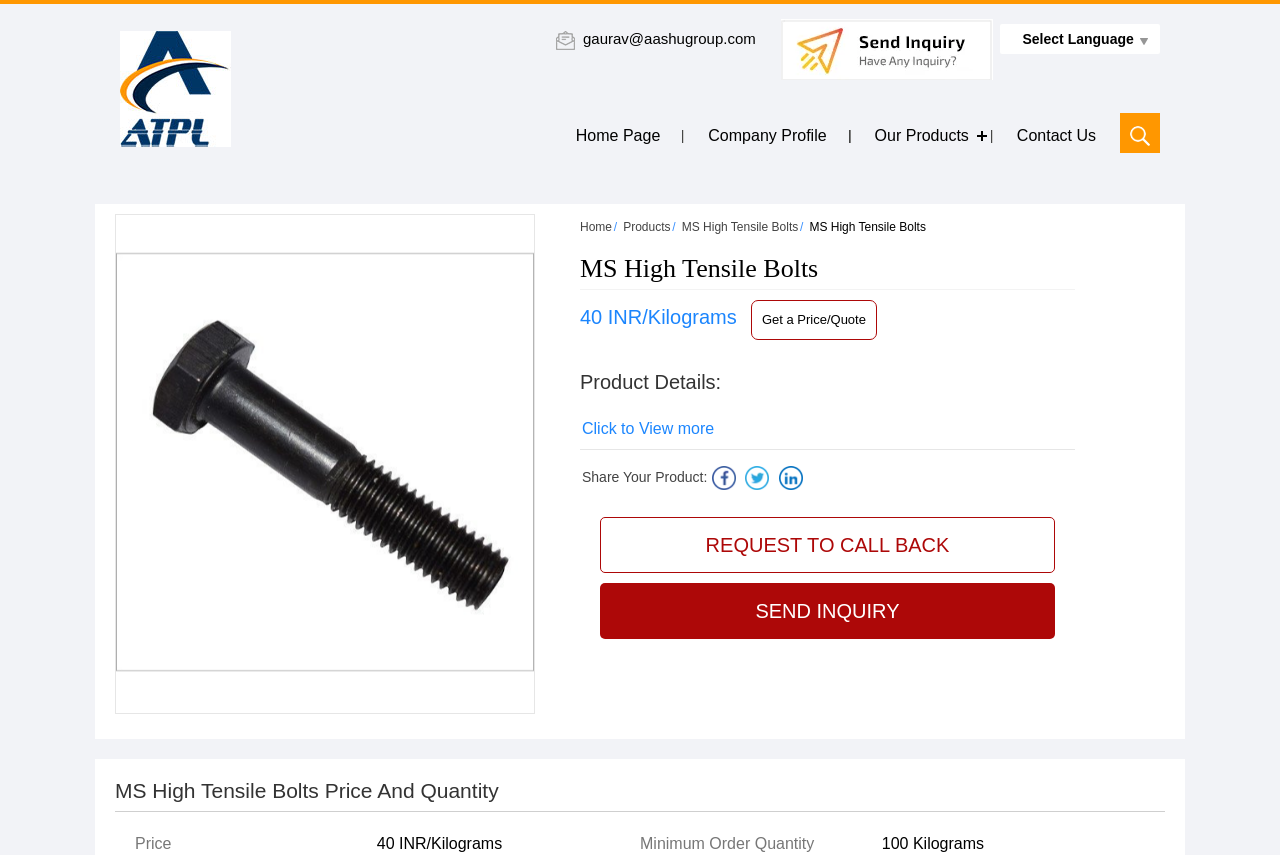Find the bounding box coordinates for the HTML element specified by: "Get a Price/Quote".

[0.587, 0.351, 0.685, 0.398]